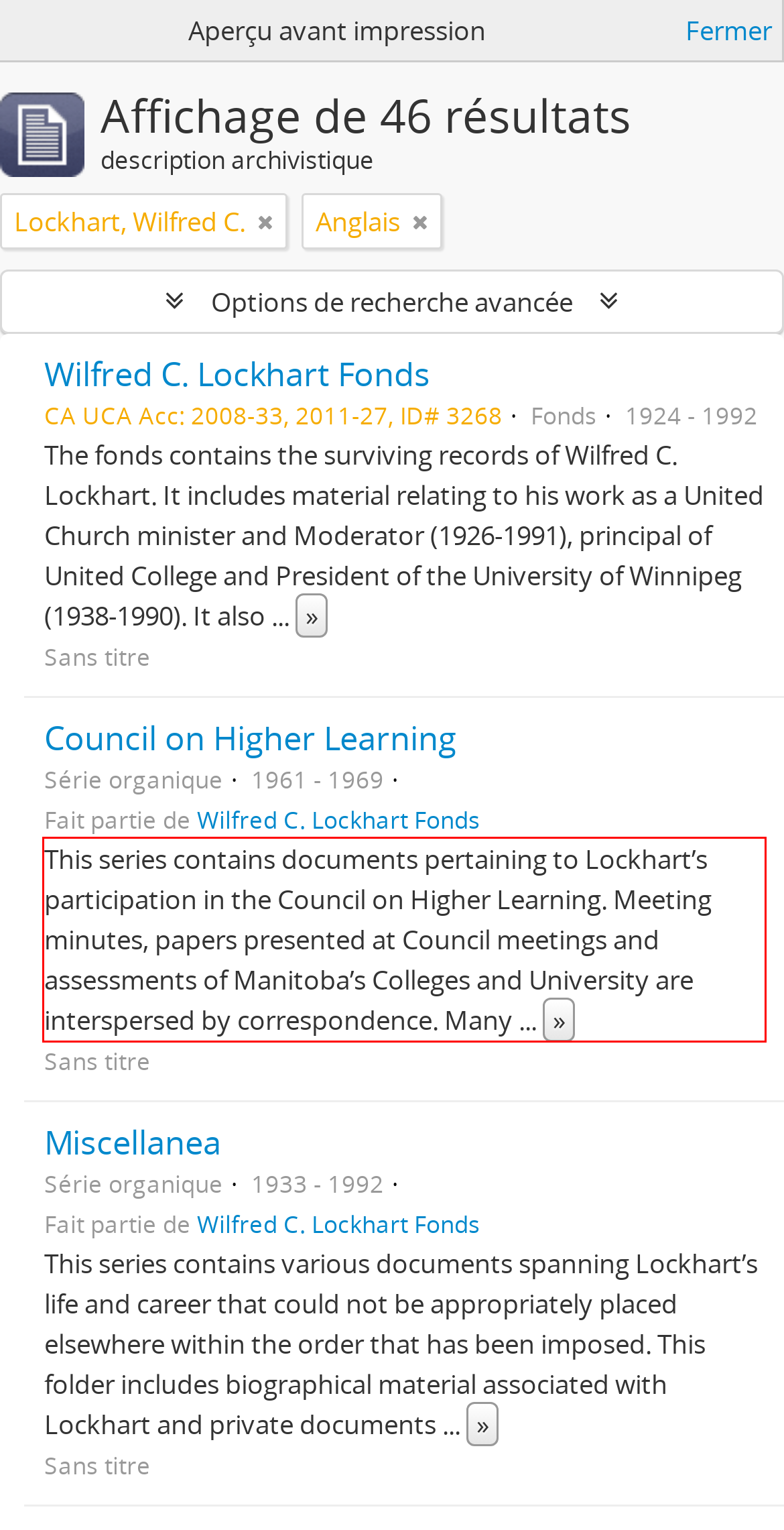You are presented with a screenshot containing a red rectangle. Extract the text found inside this red bounding box.

This series contains documents pertaining to Lockhart’s participation in the Council on Higher Learning. Meeting minutes, papers presented at Council meetings and assessments of Manitoba’s Colleges and University are interspersed by correspondence. Many ... »